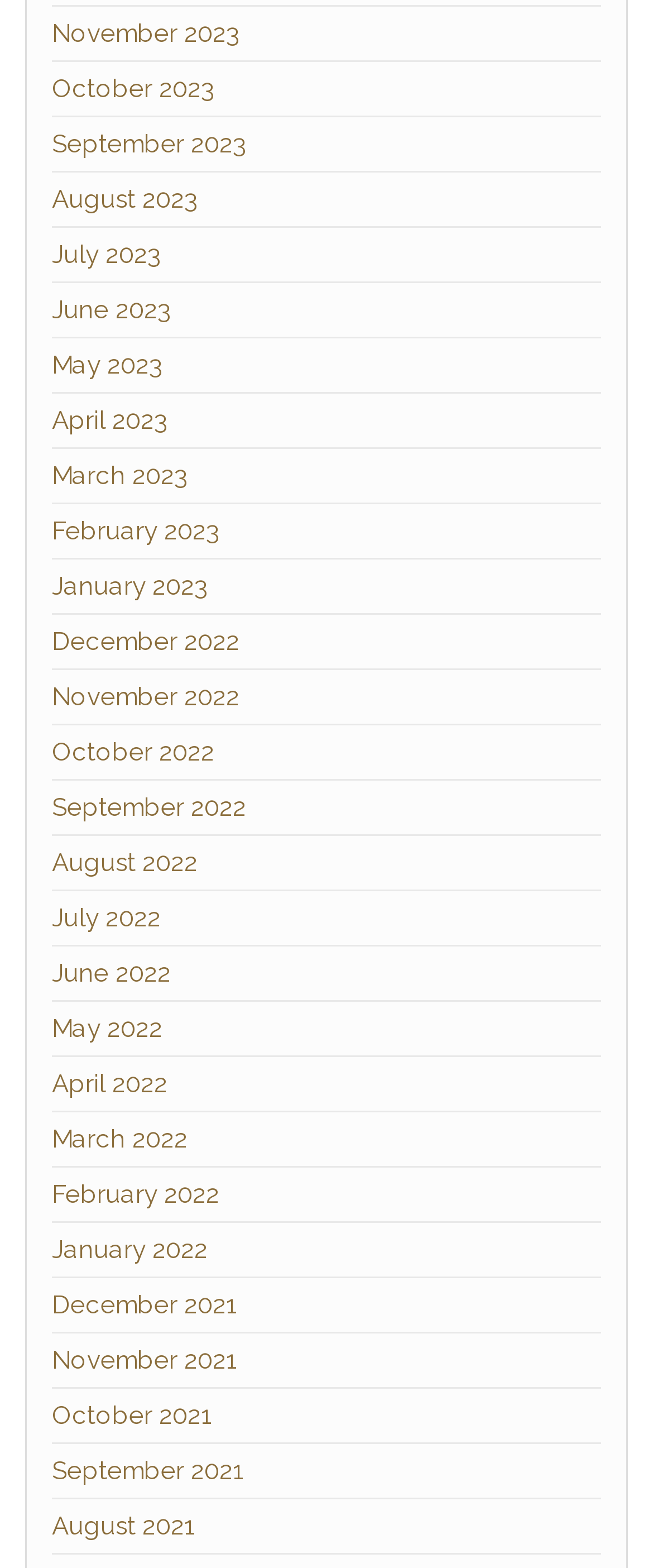Find the bounding box coordinates for the area you need to click to carry out the instruction: "View August 2023". The coordinates should be four float numbers between 0 and 1, indicated as [left, top, right, bottom].

[0.079, 0.117, 0.303, 0.136]